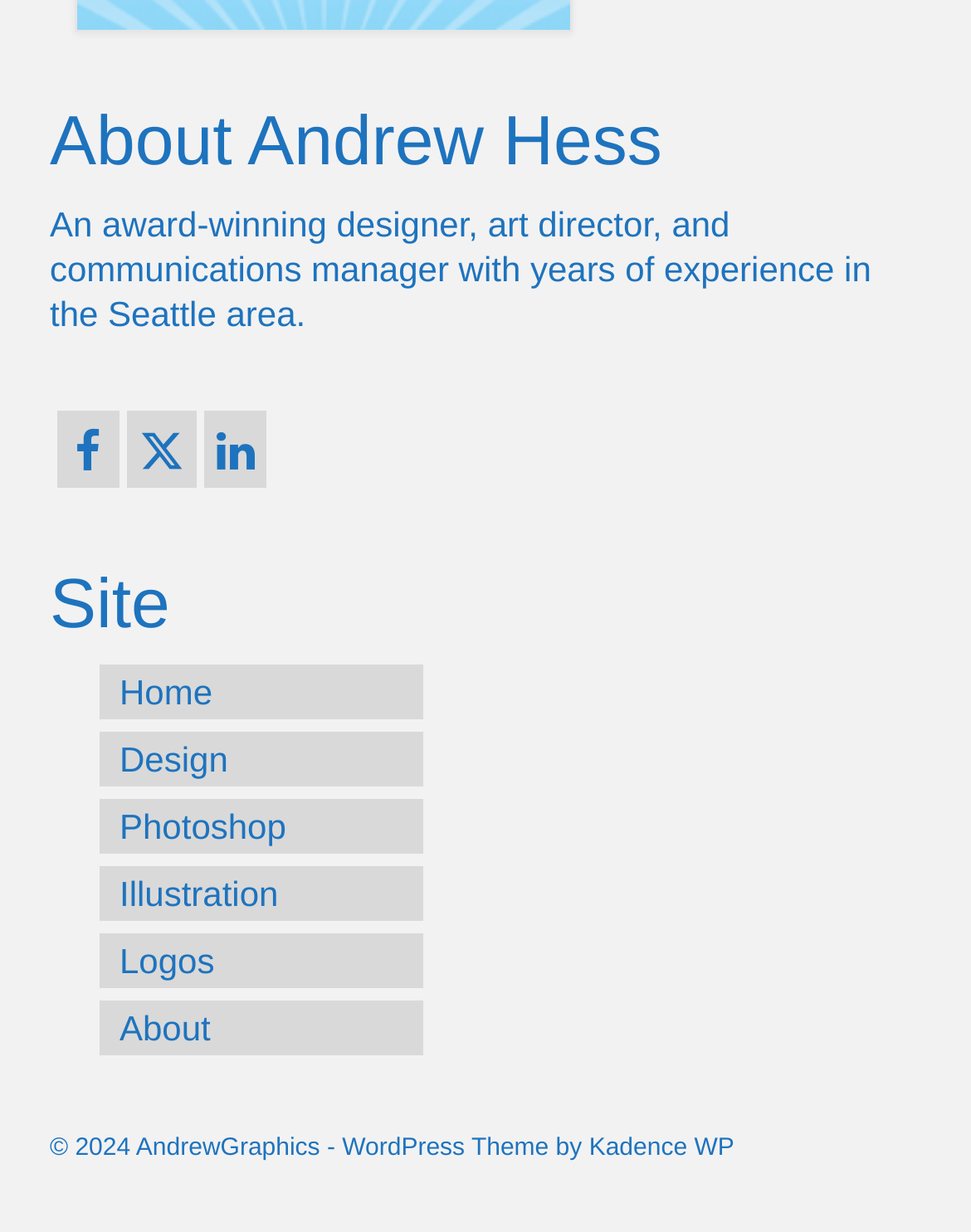What is the profession of Andrew Hess?
Please provide a full and detailed response to the question.

Based on the StaticText element 'An award-winning designer, art director, and communications manager with years of experience in the Seattle area.', we can infer that Andrew Hess is a designer, art director, and communications manager.